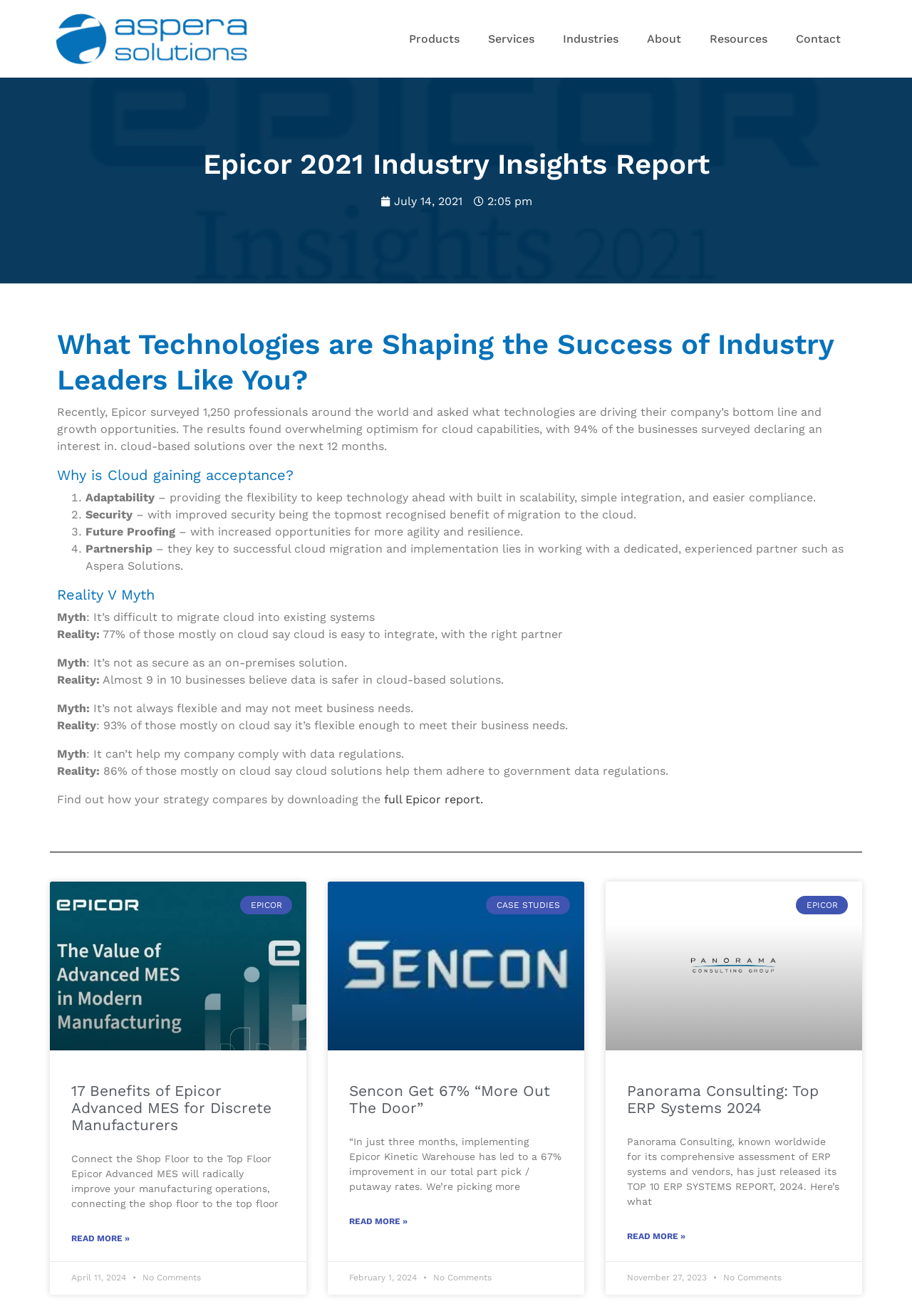Utilize the details in the image to give a detailed response to the question: What is the benefit of cloud migration mentioned in the webpage?

The webpage mentions that one of the benefits of cloud migration is adaptability, which provides the flexibility to keep technology ahead with built-in scalability, simple integration, and easier compliance.